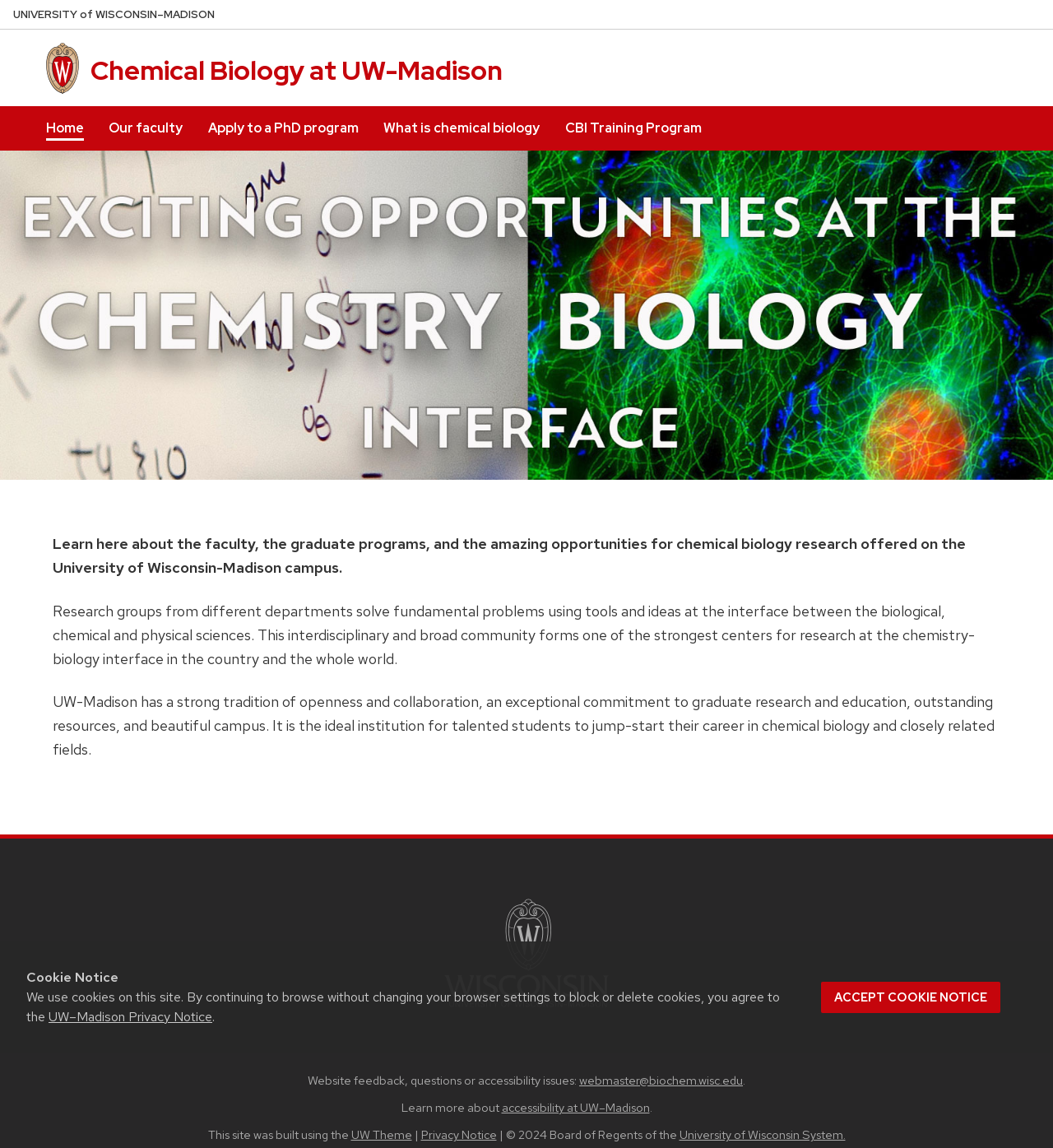Find the bounding box coordinates of the area that needs to be clicked in order to achieve the following instruction: "Learn more about chemical biology". The coordinates should be specified as four float numbers between 0 and 1, i.e., [left, top, right, bottom].

[0.364, 0.093, 0.513, 0.122]